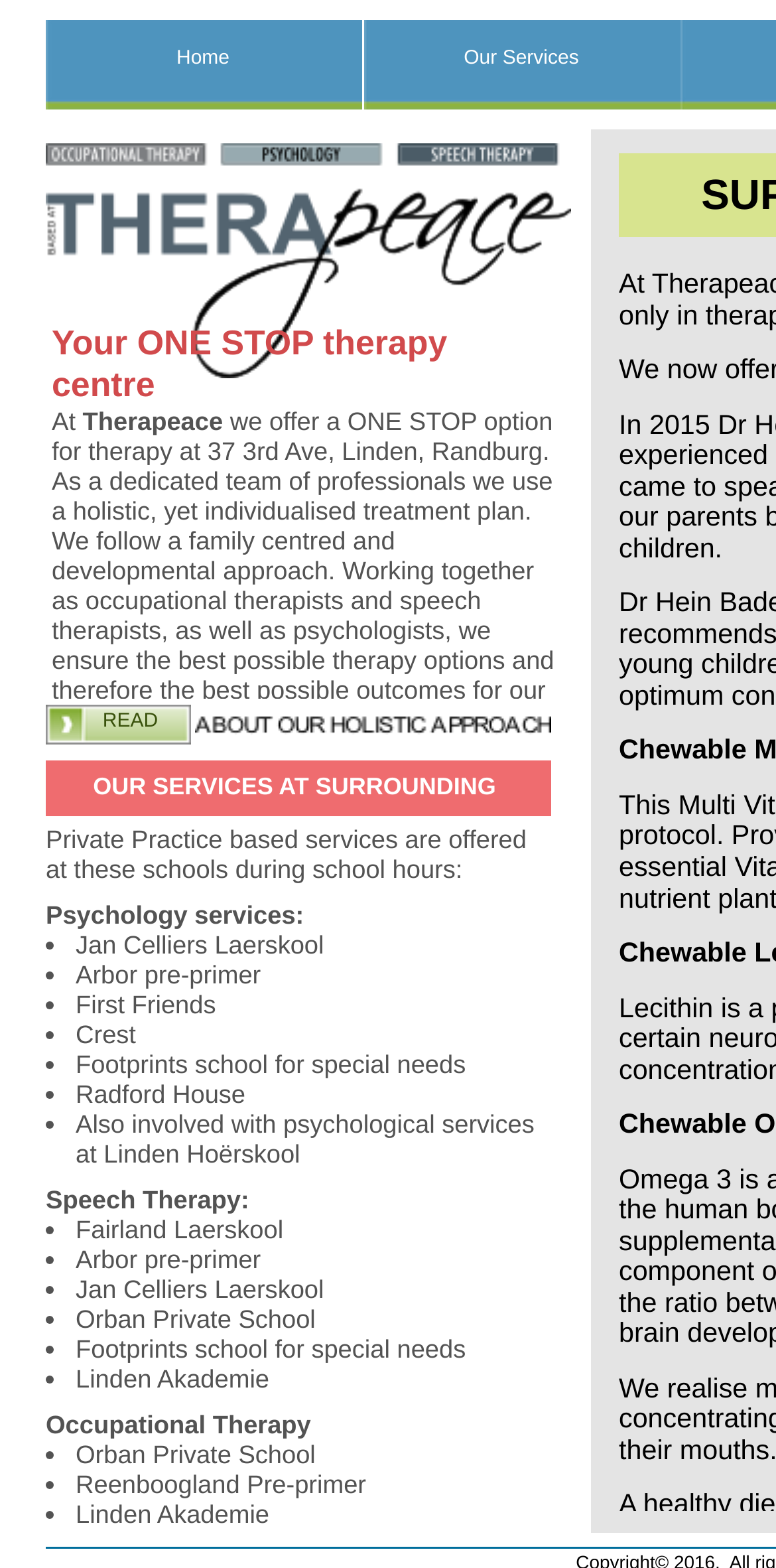Give a one-word or one-phrase response to the question: 
What services are offered at Therapeace?

Therapy, Psychology, Speech Therapy, Occupational Therapy